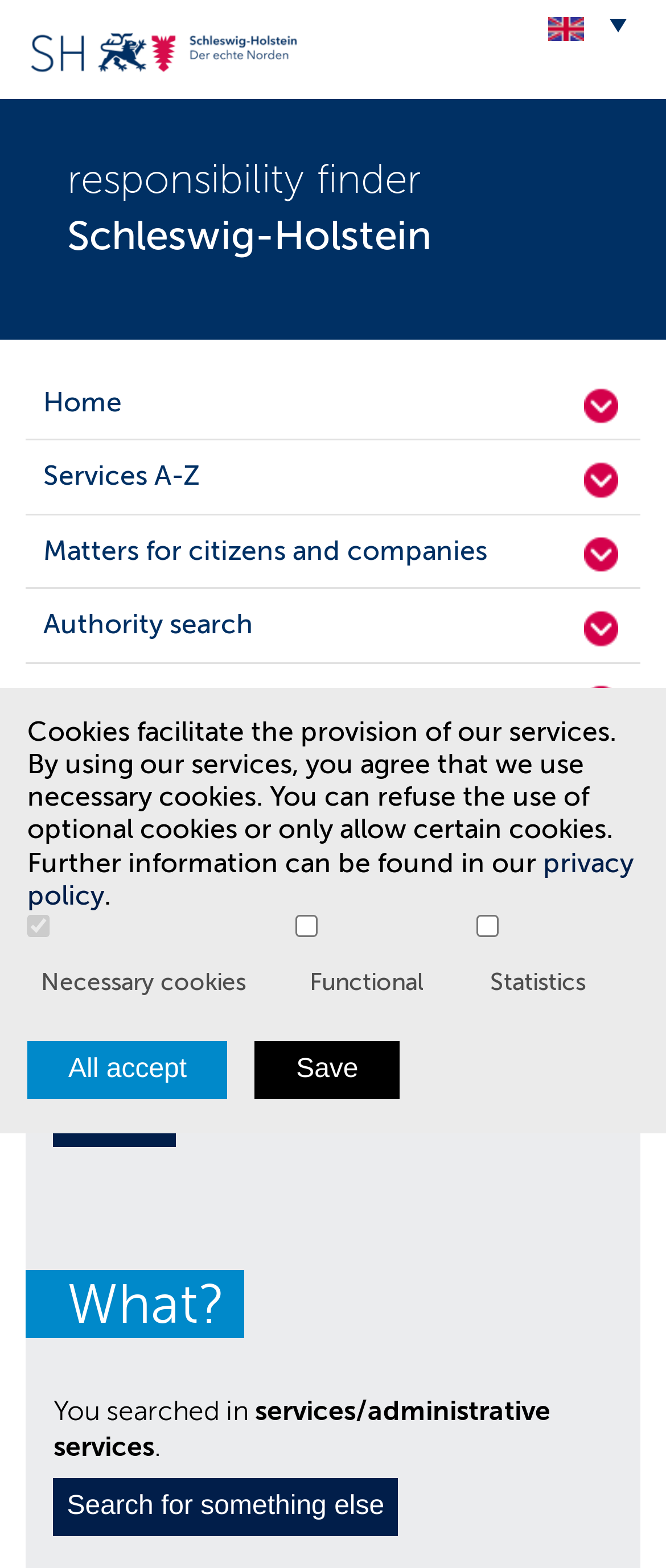Using the element description Matters for citizens and companies, predict the bounding box coordinates for the UI element. Provide the coordinates in (top-left x, top-left y, bottom-right x, bottom-right y) format with values ranging from 0 to 1.

[0.039, 0.329, 0.961, 0.375]